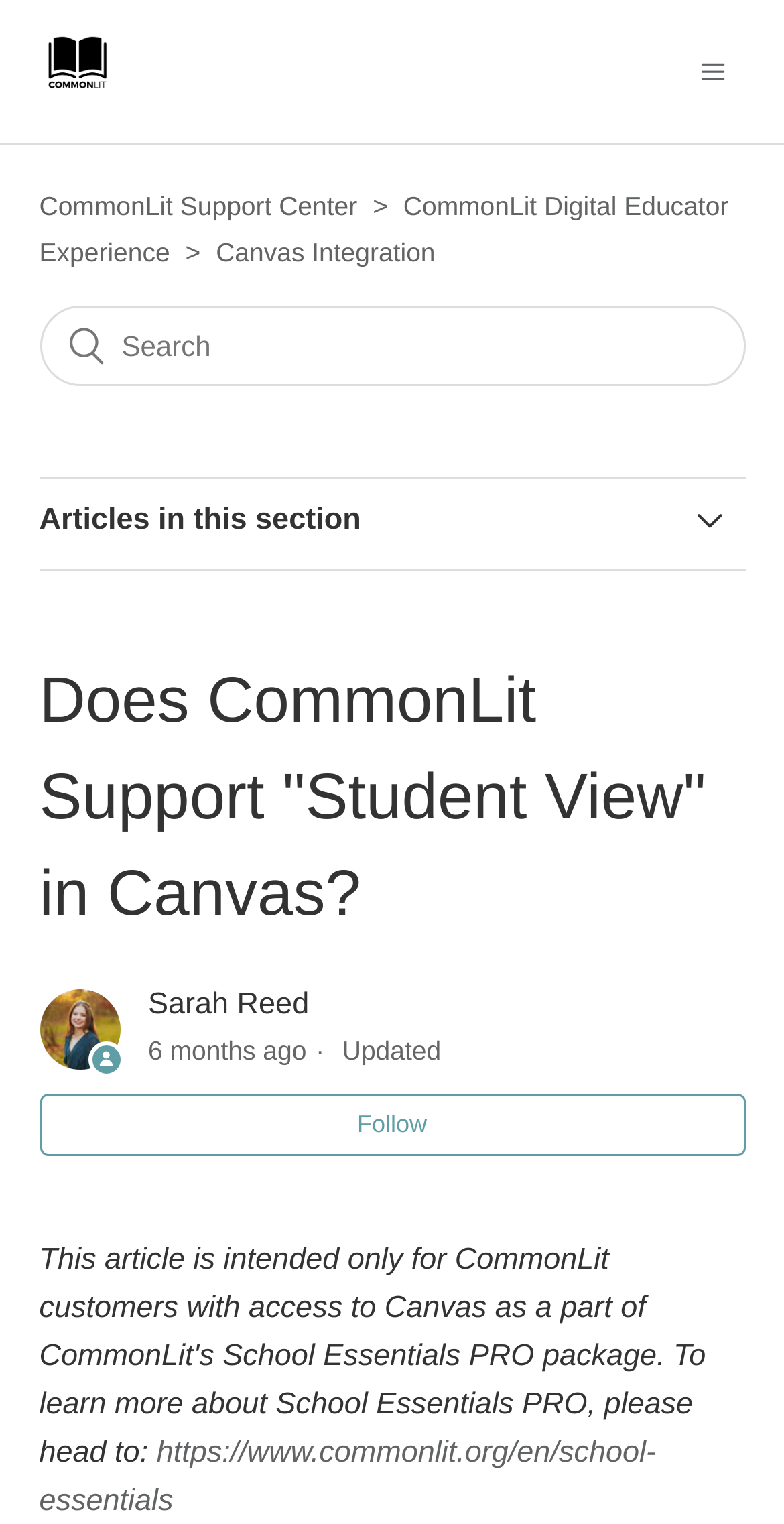Determine the bounding box coordinates of the section I need to click to execute the following instruction: "Follow the article". Provide the coordinates as four float numbers between 0 and 1, i.e., [left, top, right, bottom].

[0.05, 0.718, 0.95, 0.758]